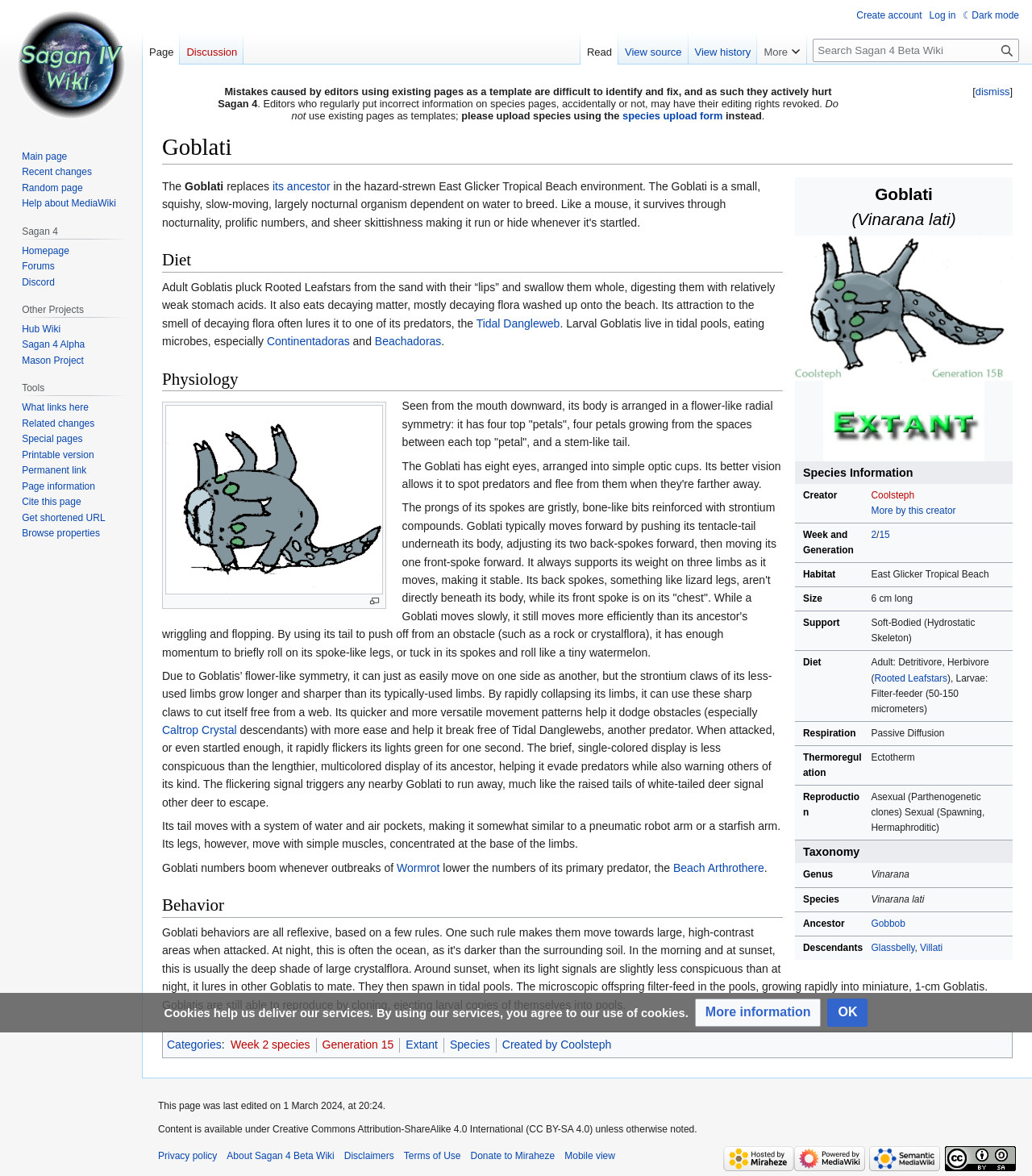Kindly determine the bounding box coordinates for the clickable area to achieve the given instruction: "upload species using the species upload form".

[0.603, 0.094, 0.7, 0.104]